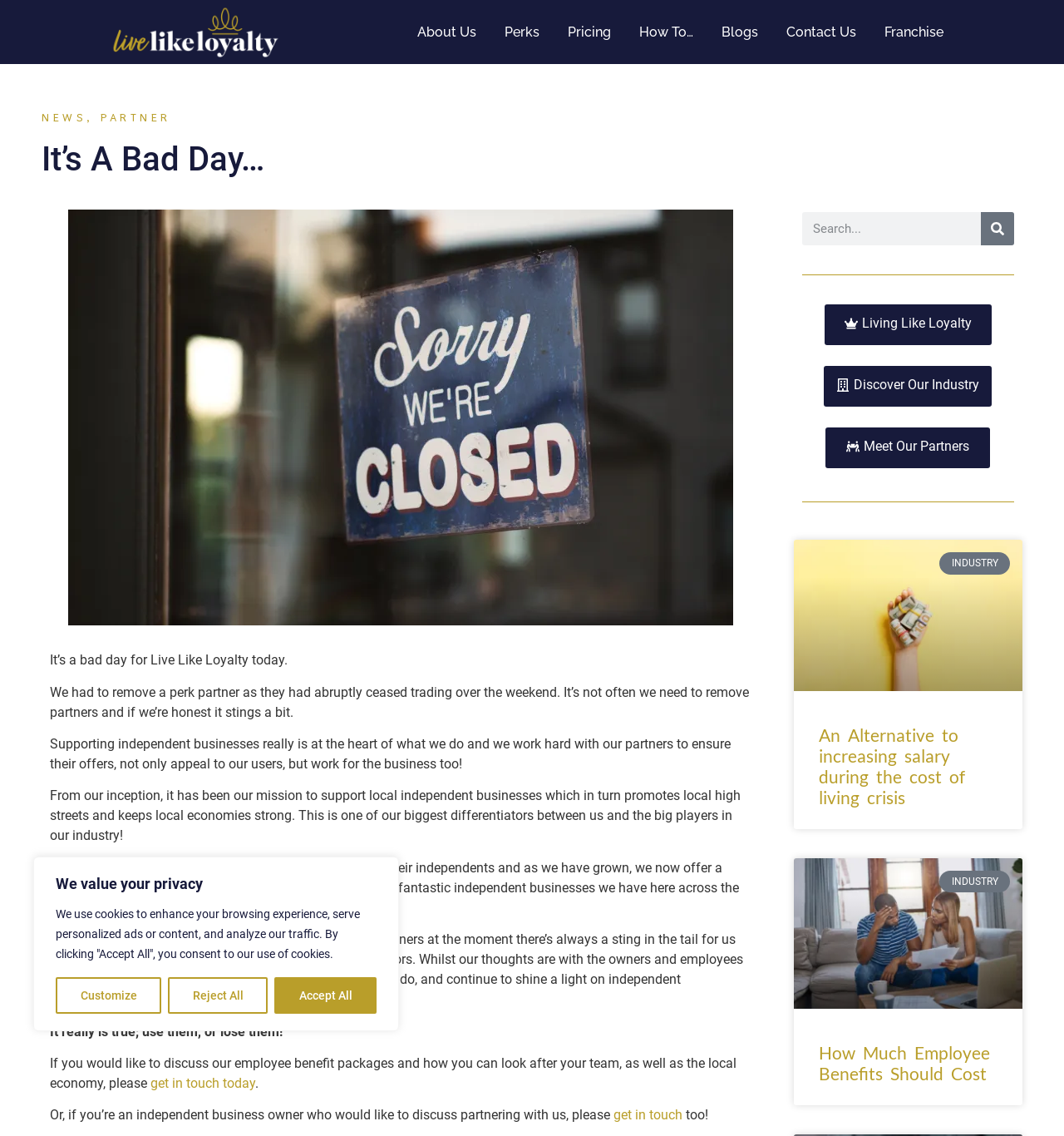Identify and extract the main heading of the webpage.

It’s A Bad Day…